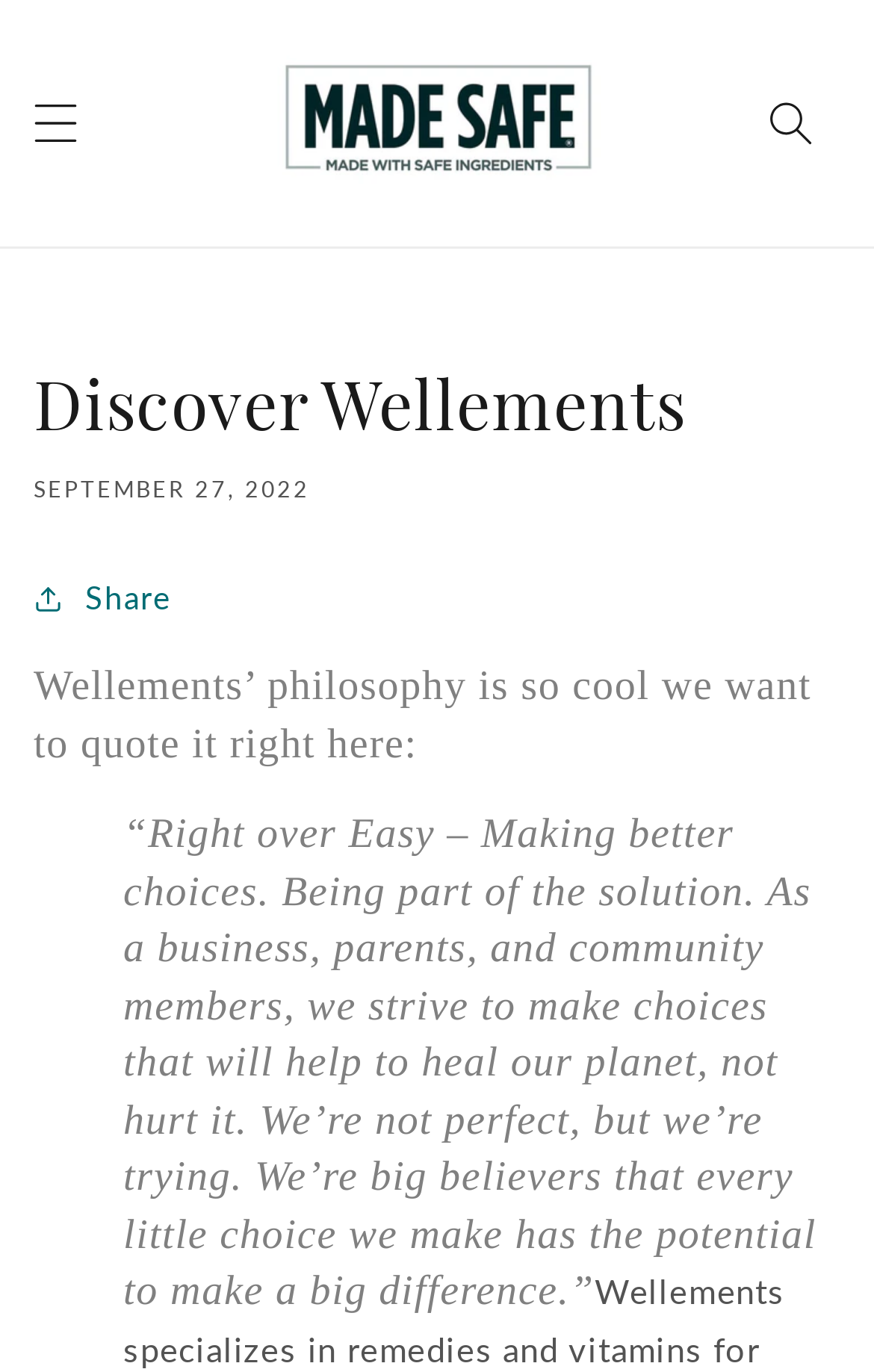What can be done with the article?
Using the image as a reference, give a one-word or short phrase answer.

Share